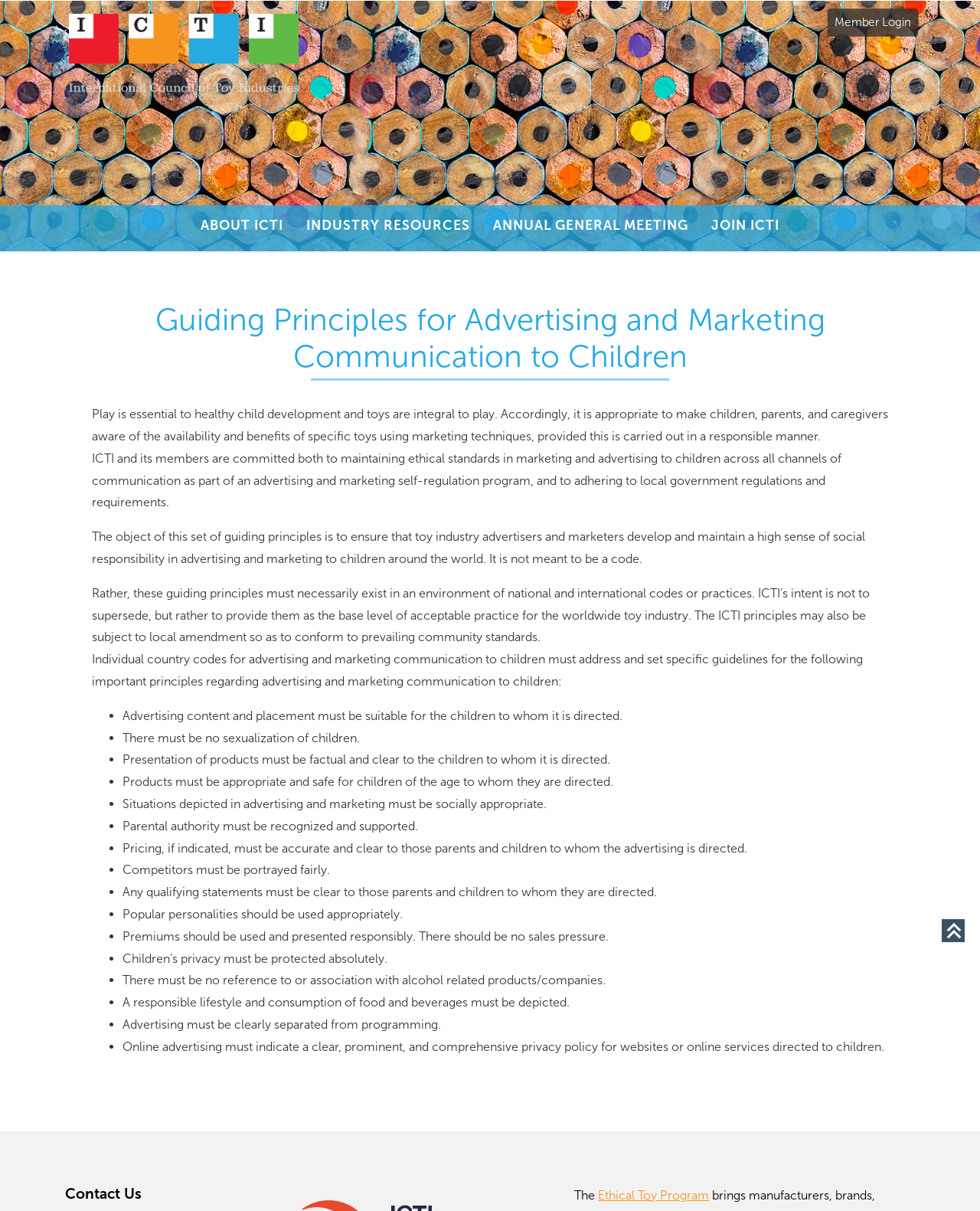Locate the bounding box coordinates of the clickable area needed to fulfill the instruction: "Click the 'Ethical Toy Program' link".

[0.61, 0.981, 0.723, 0.993]